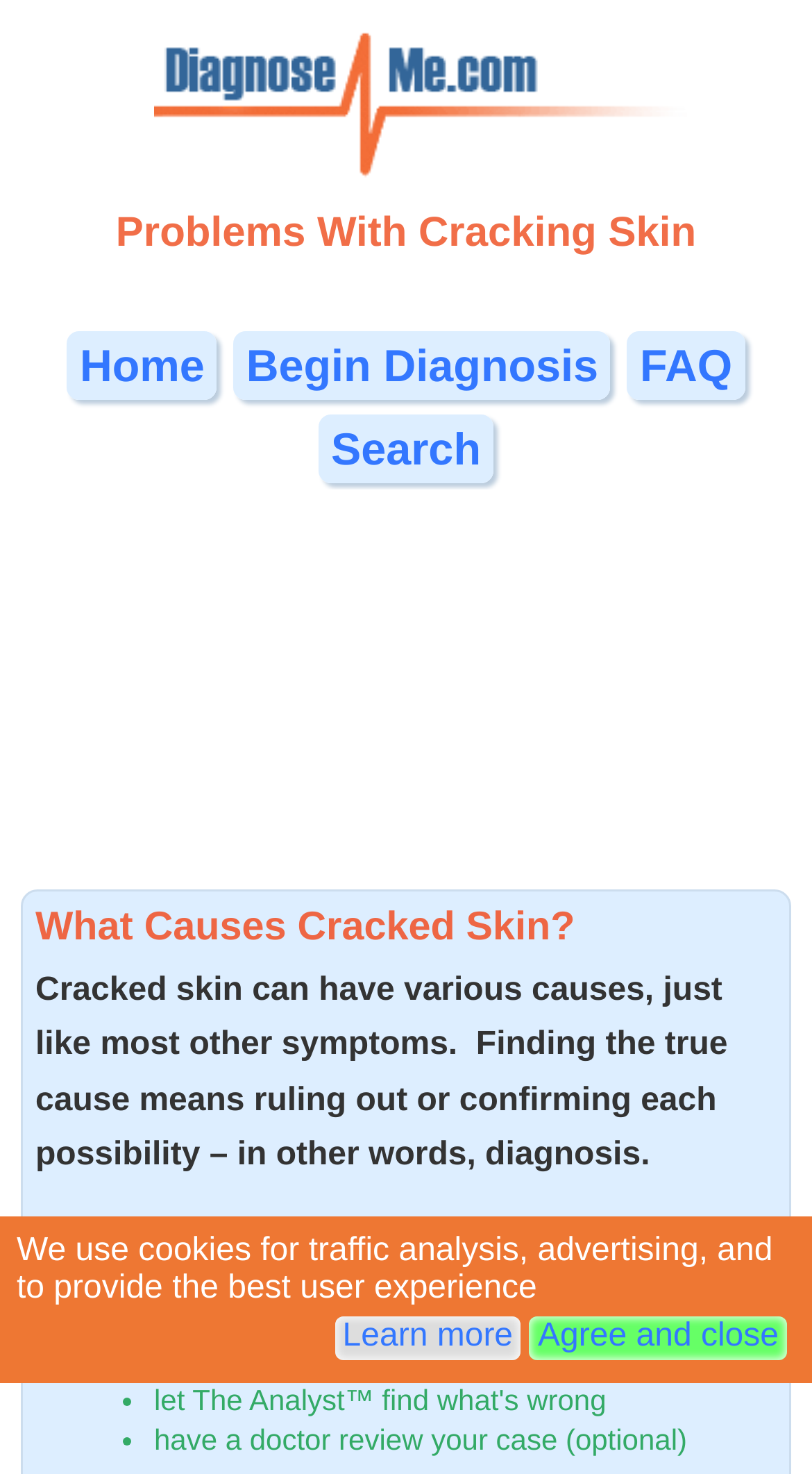What is the purpose of this webpage?
Using the image as a reference, give an elaborate response to the question.

Based on the content of the webpage, it appears to be a diagnostic tool for skin problems, specifically cracked skin. The webpage provides information on the causes of cracked skin and offers a diagnosis tool to help users identify the underlying cause of their skin issue.